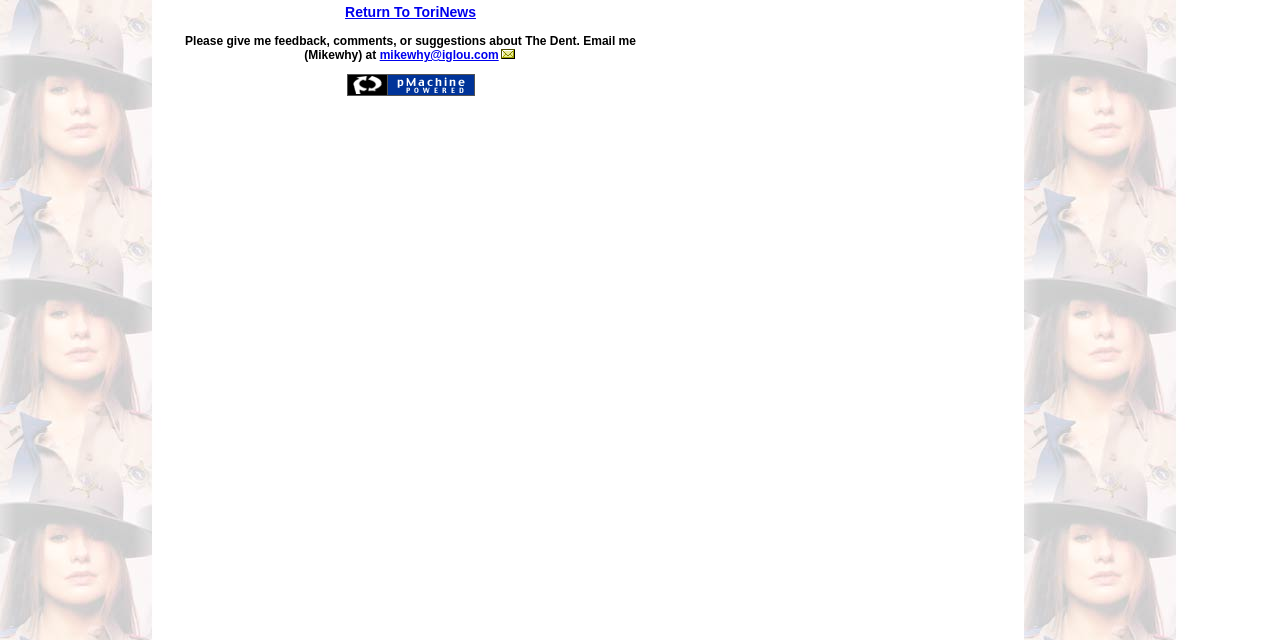Using the element description mikewhy@iglou.com, predict the bounding box coordinates for the UI element. Provide the coordinates in (top-left x, top-left y, bottom-right x, bottom-right y) format with values ranging from 0 to 1.

[0.297, 0.075, 0.404, 0.097]